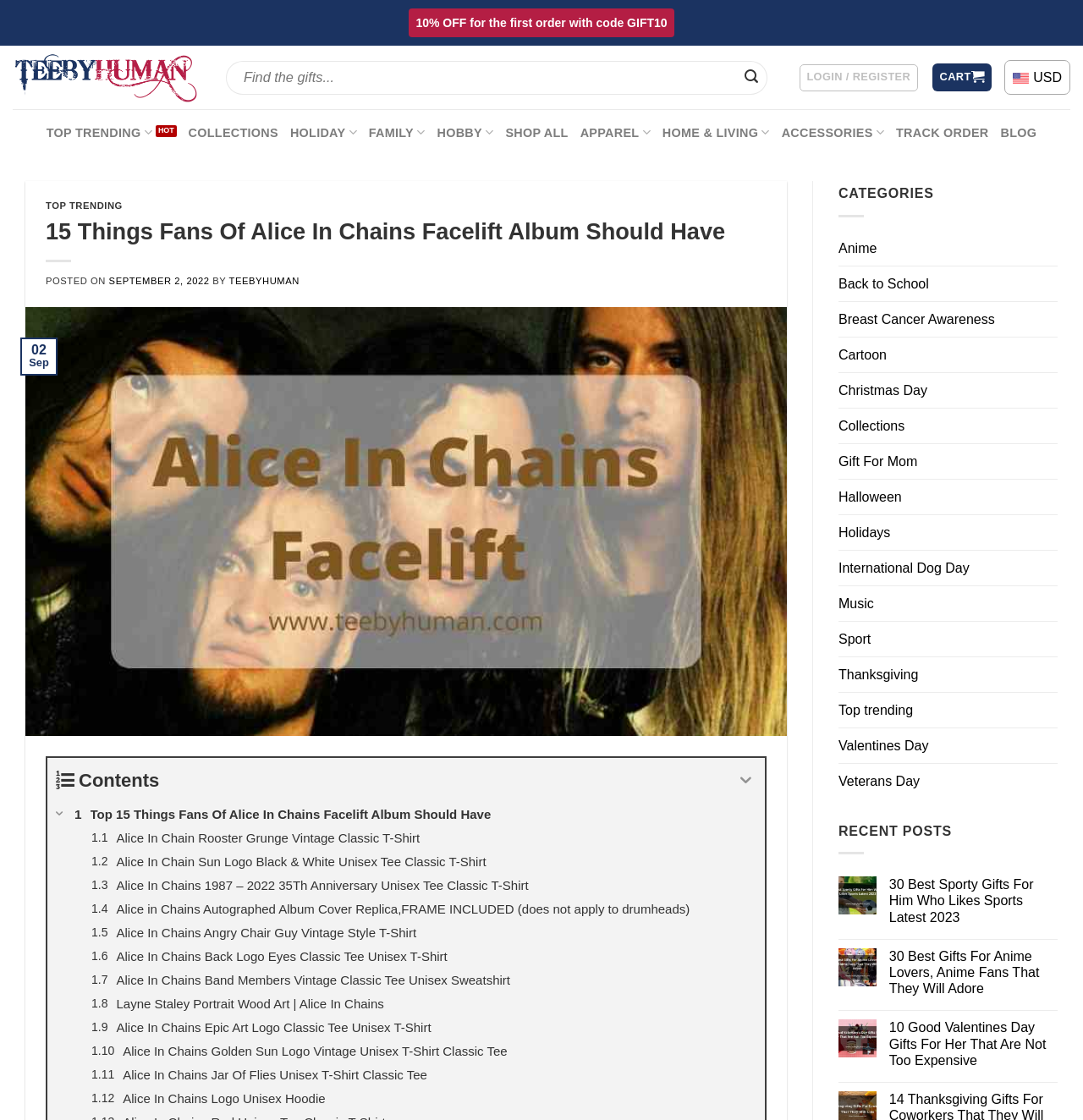Please specify the bounding box coordinates of the region to click in order to perform the following instruction: "Login or register".

[0.738, 0.057, 0.848, 0.081]